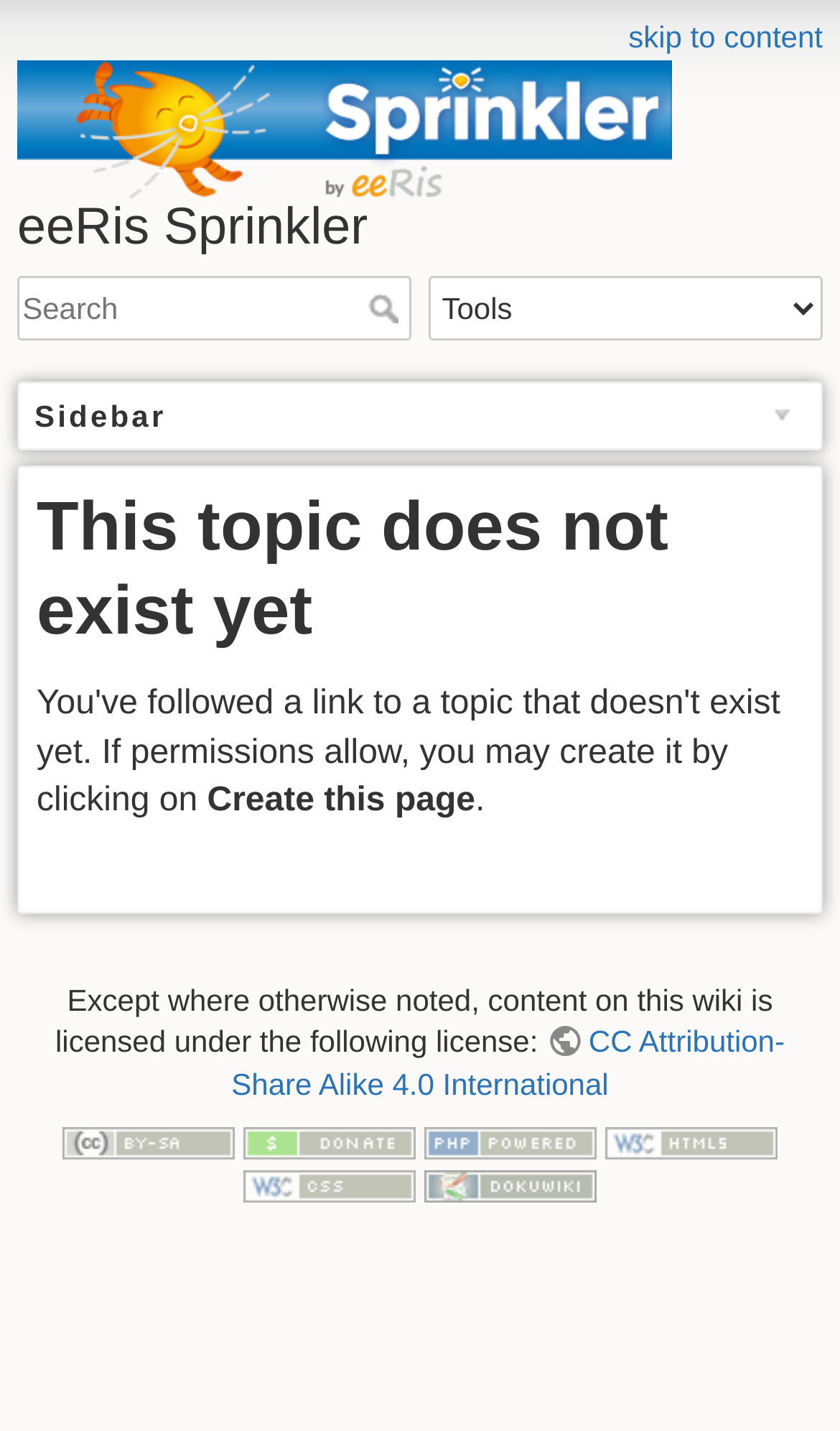Please give a succinct answer to the question in one word or phrase:
What is the option to create a new page?

Create this page